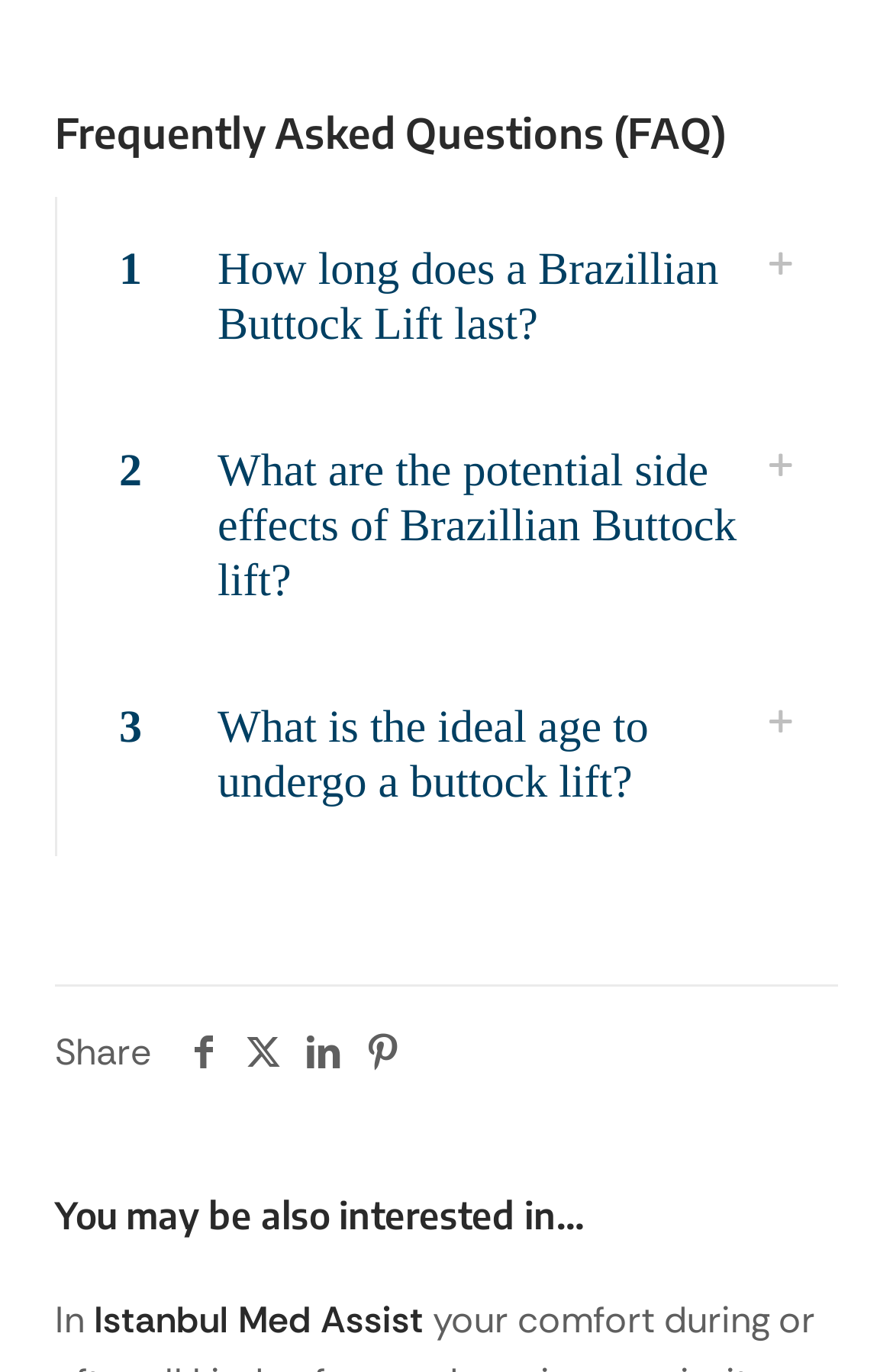Carefully observe the image and respond to the question with a detailed answer:
How many FAQ questions are listed?

There are three FAQ questions listed, which are '1 How long does a Brazillian Buttock Lift last?', '2 What are the potential side effects of Brazillian Buttock lift?', and '3 What is the ideal age to undergo a buttock lift?' as indicated by the link elements with the same text.